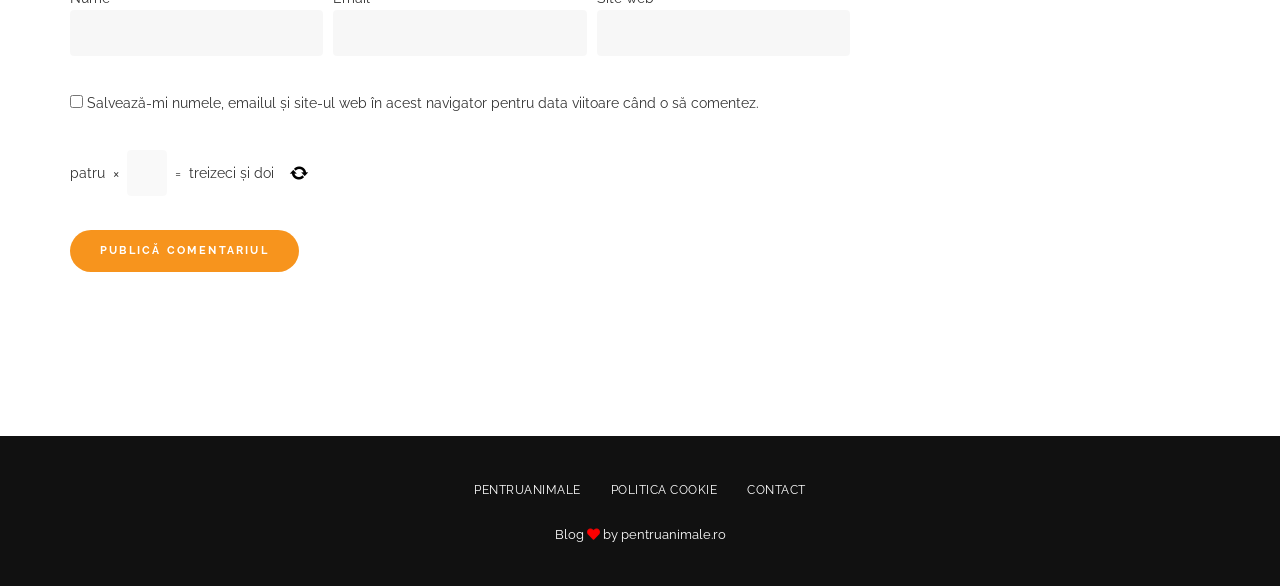Refer to the screenshot and give an in-depth answer to this question: What is the function of the button?

The button has a description 'PUBLICĂ COMENTARIUL' which translates to 'Publish comment'. This suggests that the button is used to submit a comment.